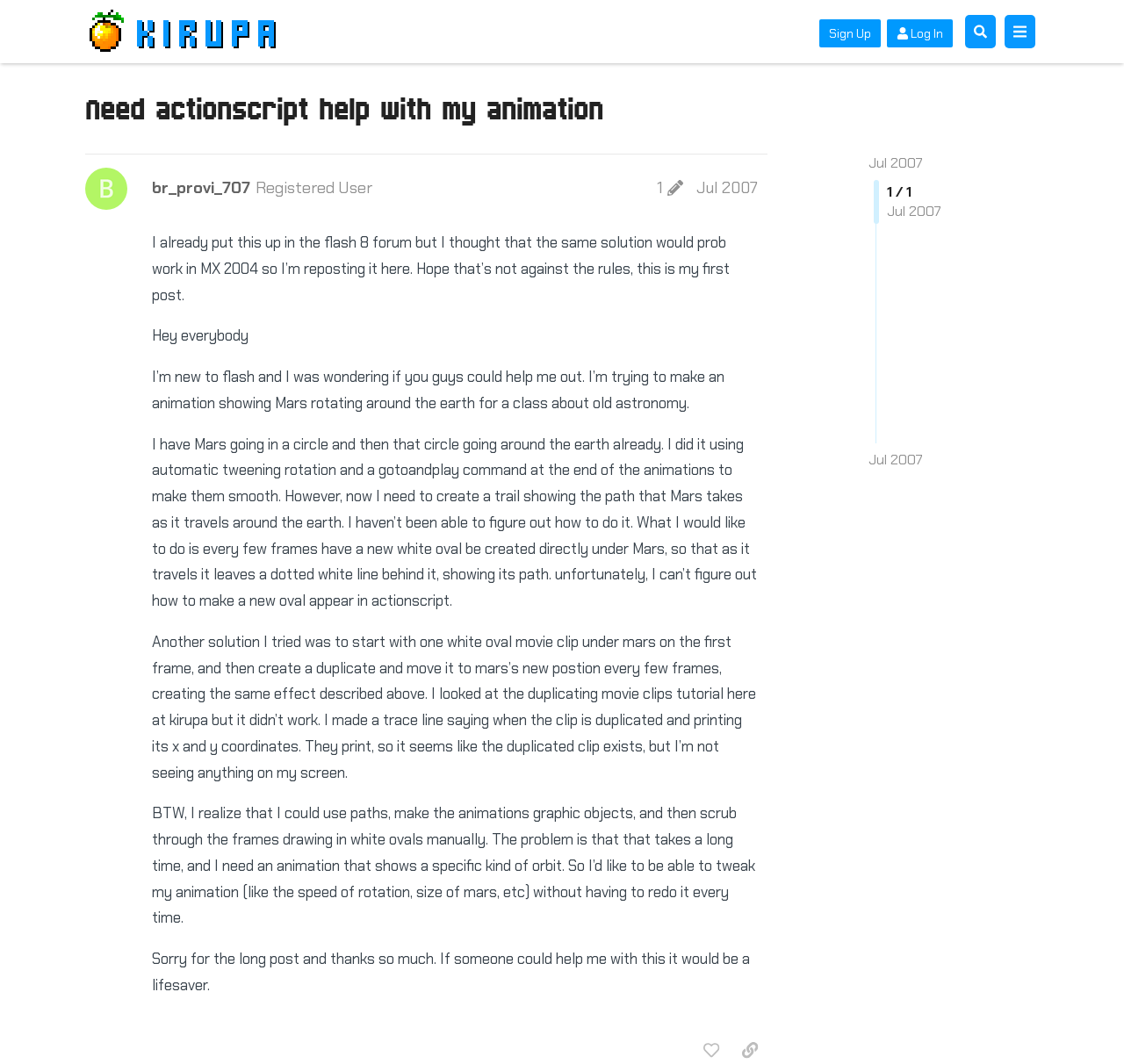What is the user's experience level with Flash? From the image, respond with a single word or brief phrase.

New to Flash